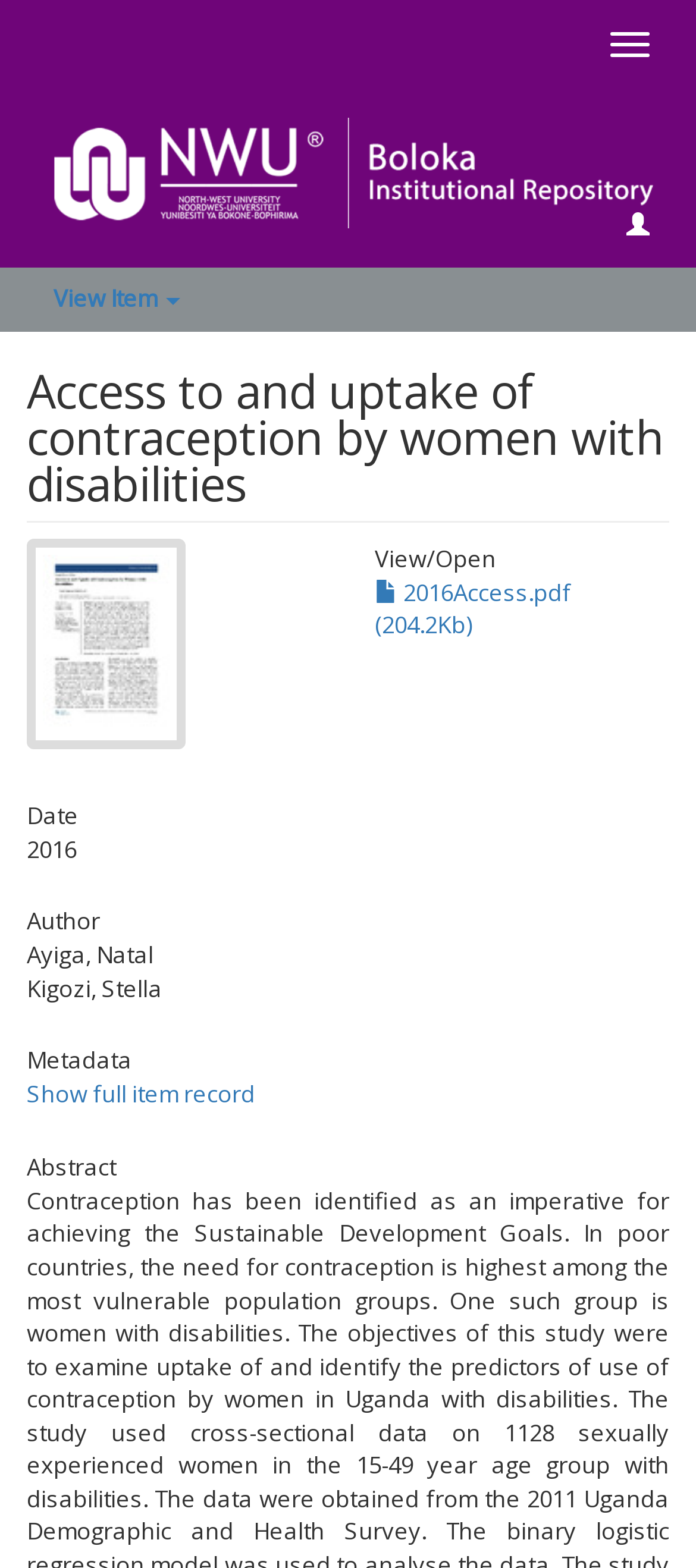Give a comprehensive overview of the webpage, including key elements.

The webpage is about "Access to and uptake of contraception by women with disabilities". At the top right corner, there is a "Toggle navigation" button. Below it, there is a link that spans the entire width of the page. To the right of the link, there is an image. 

Further down, there are three buttons: one at the top left with the text "View Item", and two at the top right, one with no text and the other with no text as well. 

Below these buttons, there is a large heading that takes up most of the page width, with the same title as the webpage. To the right of this heading, there is a smaller heading that says "View/ Open". 

Below the large heading, there is a thumbnail image, and to its right, there is a link to a PDF file named "2016Access.pdf" with a size of 204.2KB. 

Further down, there are three headings: "Date", "Author", and "Metadata", each with some text or links below them. The "Author" section has two lines of text, listing the authors "Ayiga, Natal" and "Kigozi, Stella". 

Finally, there is a heading "Abstract" at the bottom of the page.